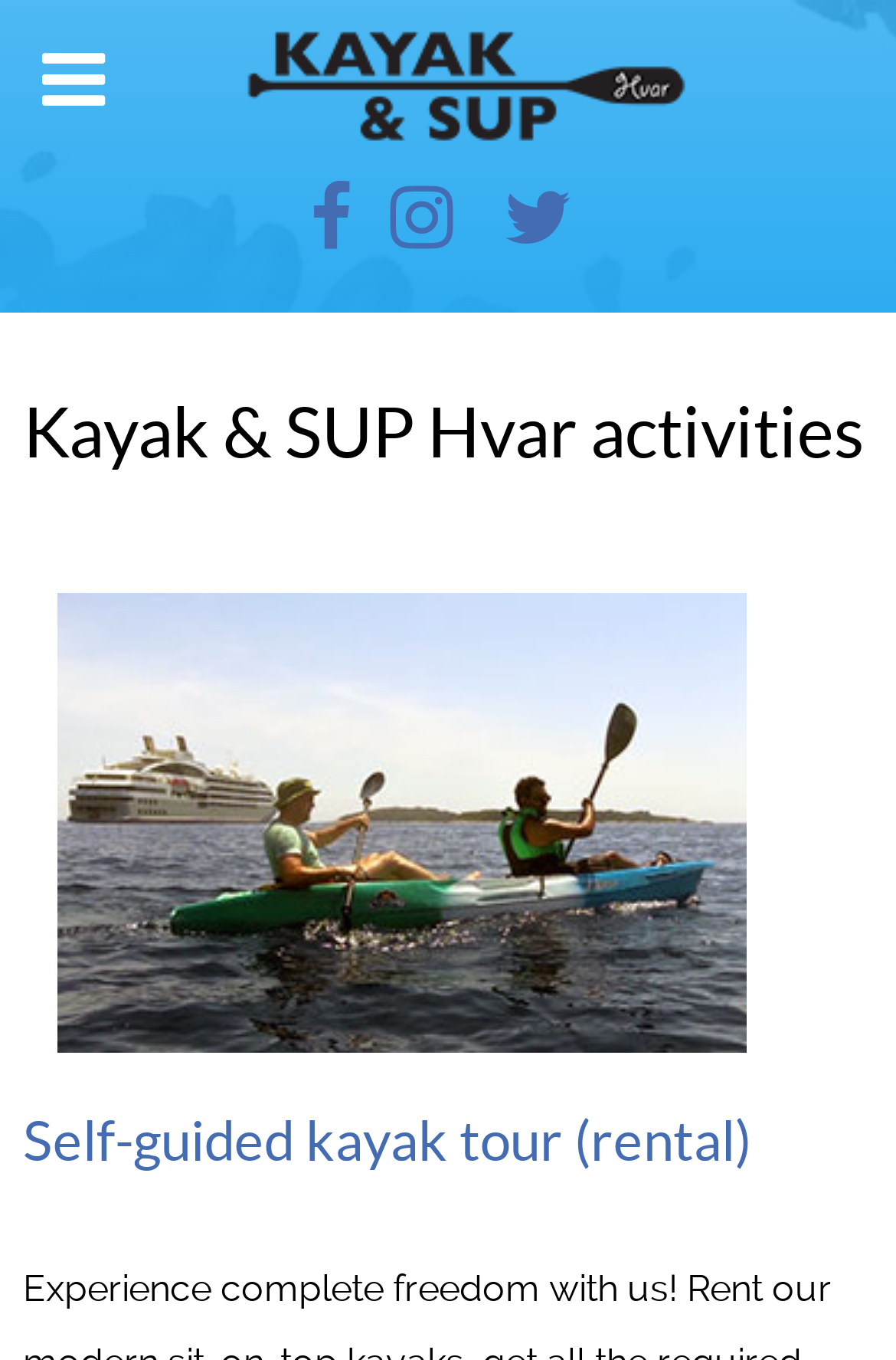What social media platform is linked on this webpage?
Please give a detailed and thorough answer to the question, covering all relevant points.

The link with the text 'Instagram' and the icon '' suggests that the webpage is linked to the Instagram social media platform.